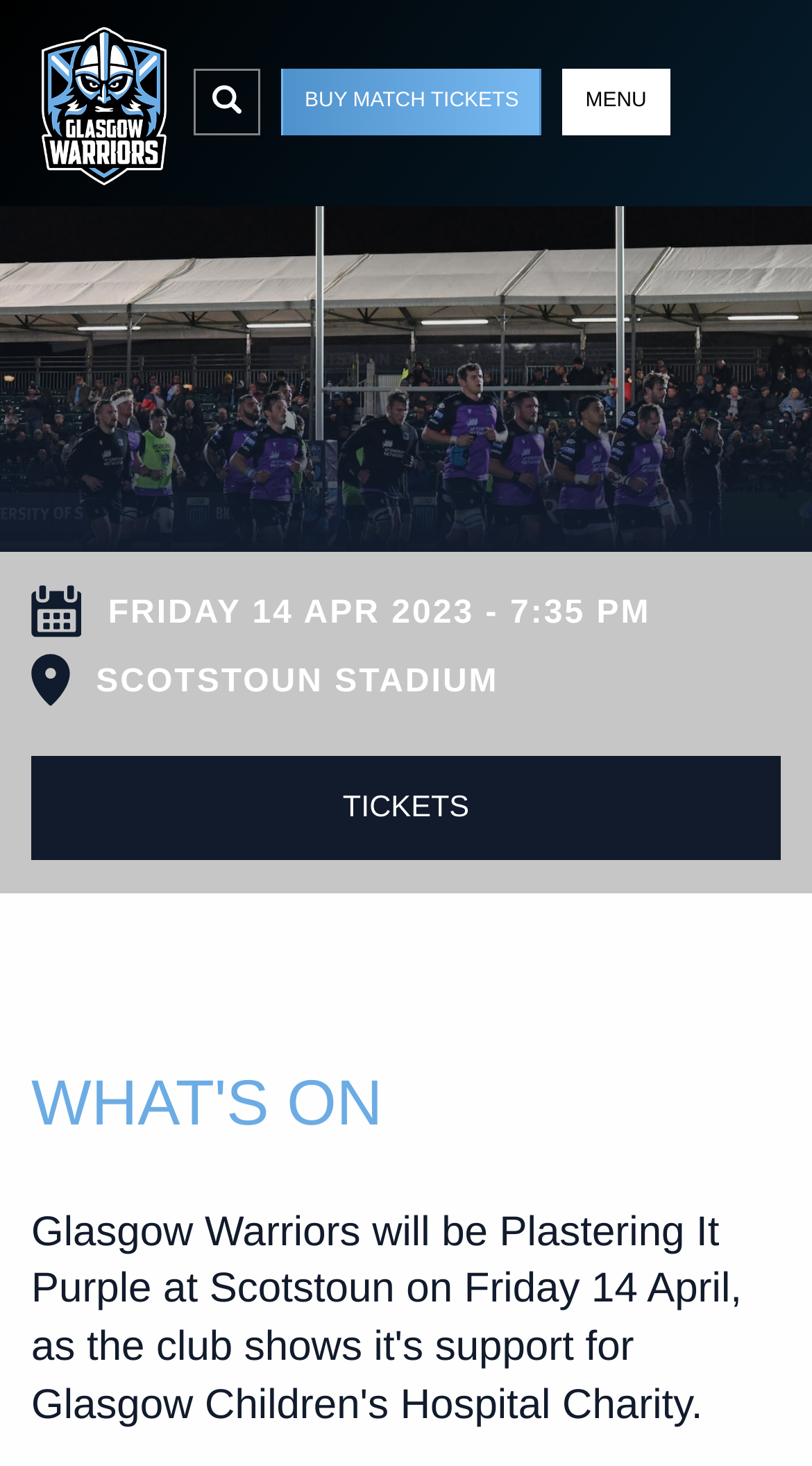What is the start time of the Glasgow v Scarlets match?
Look at the screenshot and provide an in-depth answer.

I found the start time of the match by looking at the text element that says 'FRIDAY 14 APR 2023 - 7:35 PM' which is located below the search box and above the stadium name.